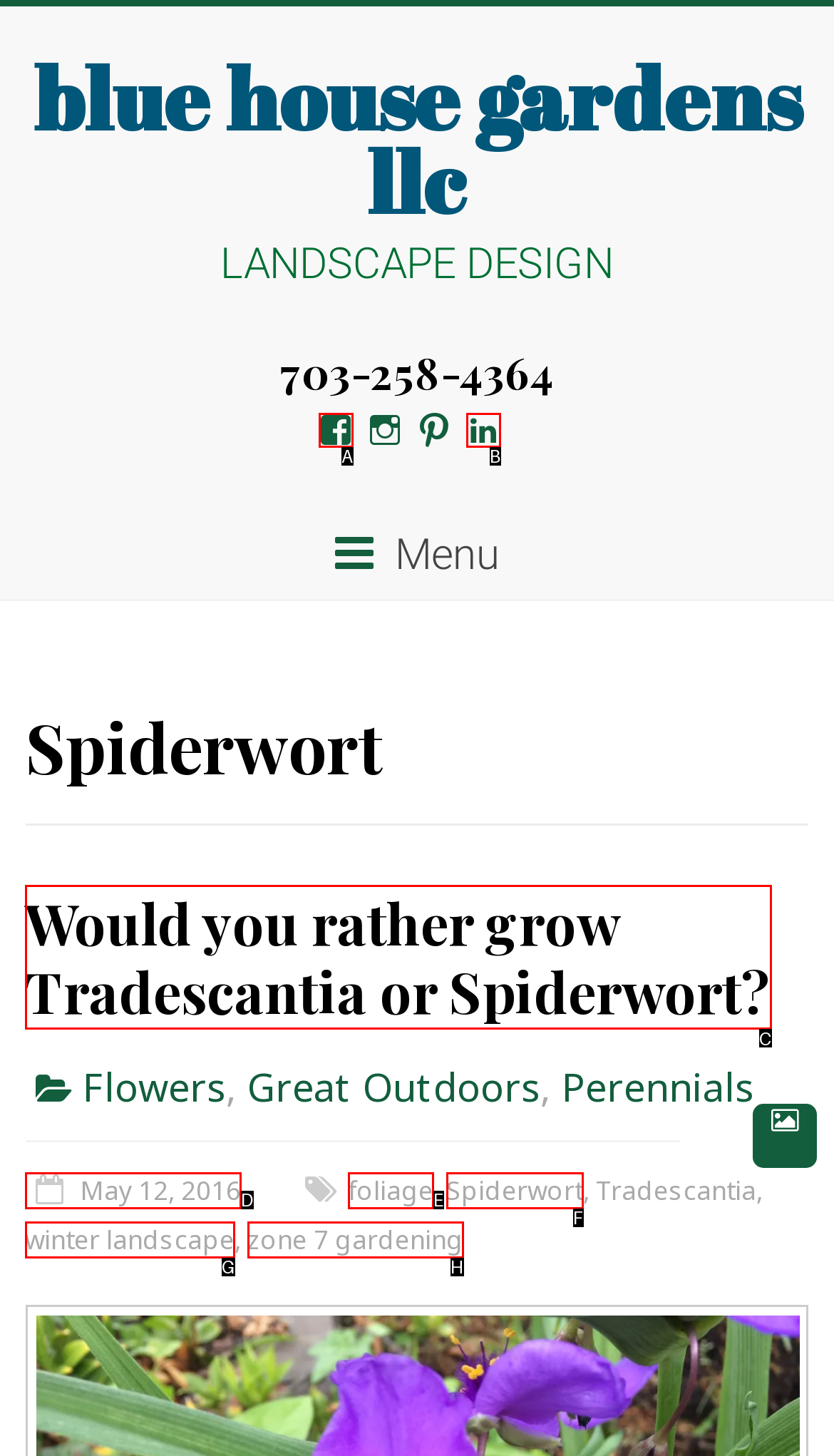Select the HTML element that needs to be clicked to carry out the task: Open the 'Would you rather grow Tradescantia or Spiderwort?' article
Provide the letter of the correct option.

C